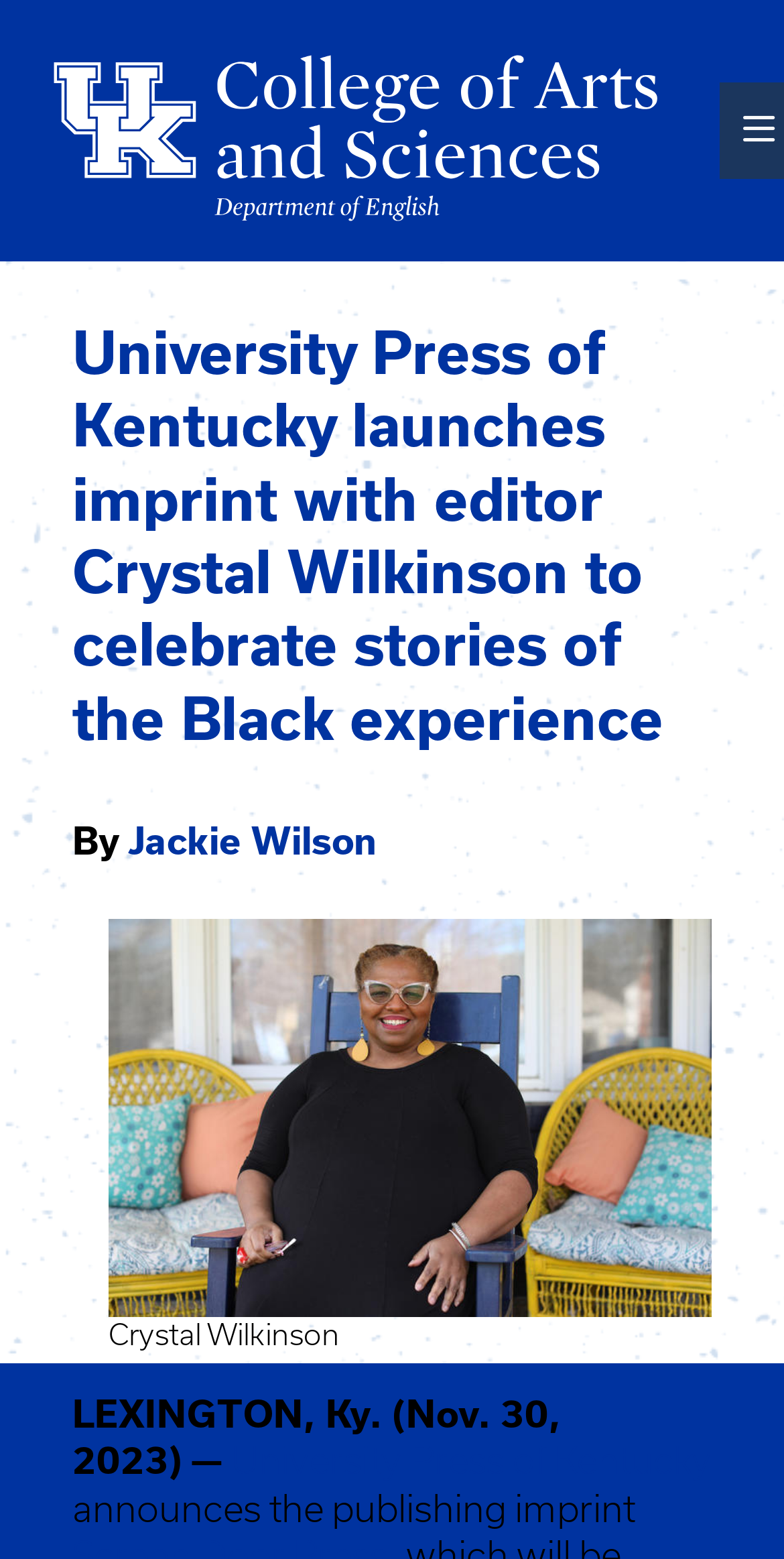What is the name of the university press?
Use the image to give a comprehensive and detailed response to the question.

I found a link with the text 'University Press of Kentucky' in the webpage content, which is likely the name of the university press mentioned in the context.